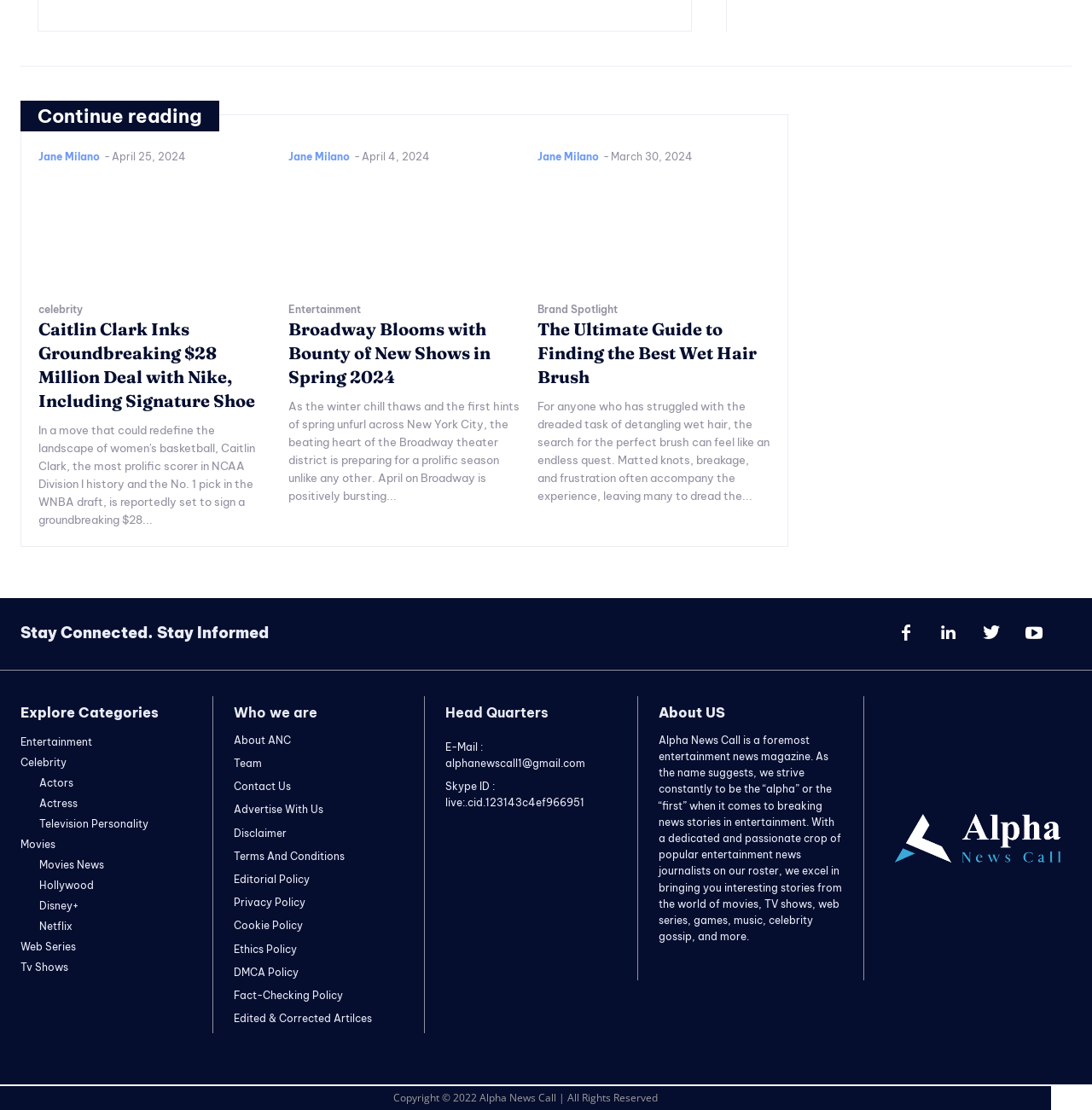Respond with a single word or phrase:
What is the name of the website?

Alpha News Call